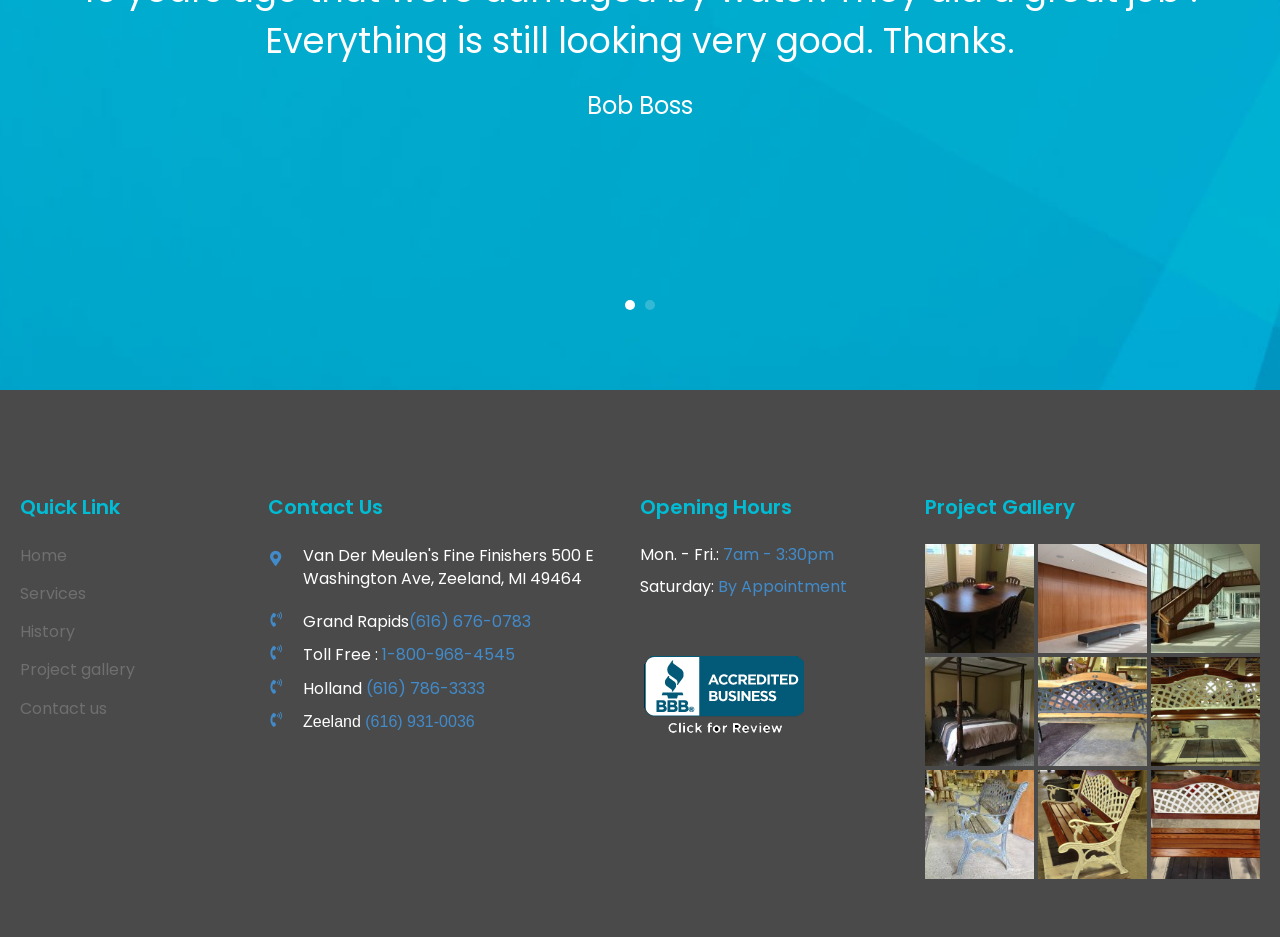What is the phone number for the Grand Rapids location?
Answer the question in as much detail as possible.

The phone number for the Grand Rapids location can be found in the link element next to the 'Grand Rapids' text, which reads '(616) 676-0783'.